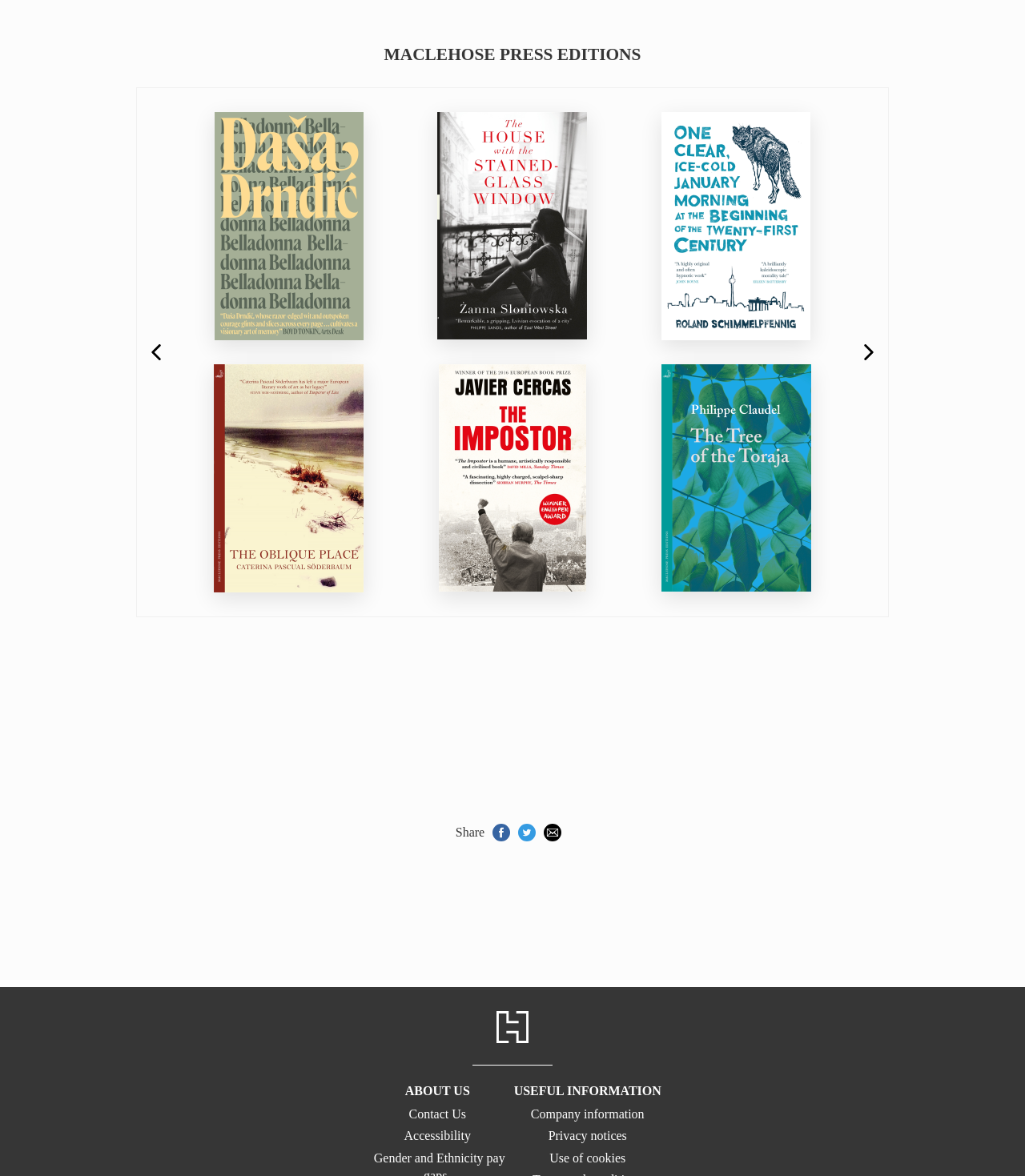How can users share content from this webpage?
Using the visual information from the image, give a one-word or short-phrase answer.

Via Facebook, Twitter, or Email